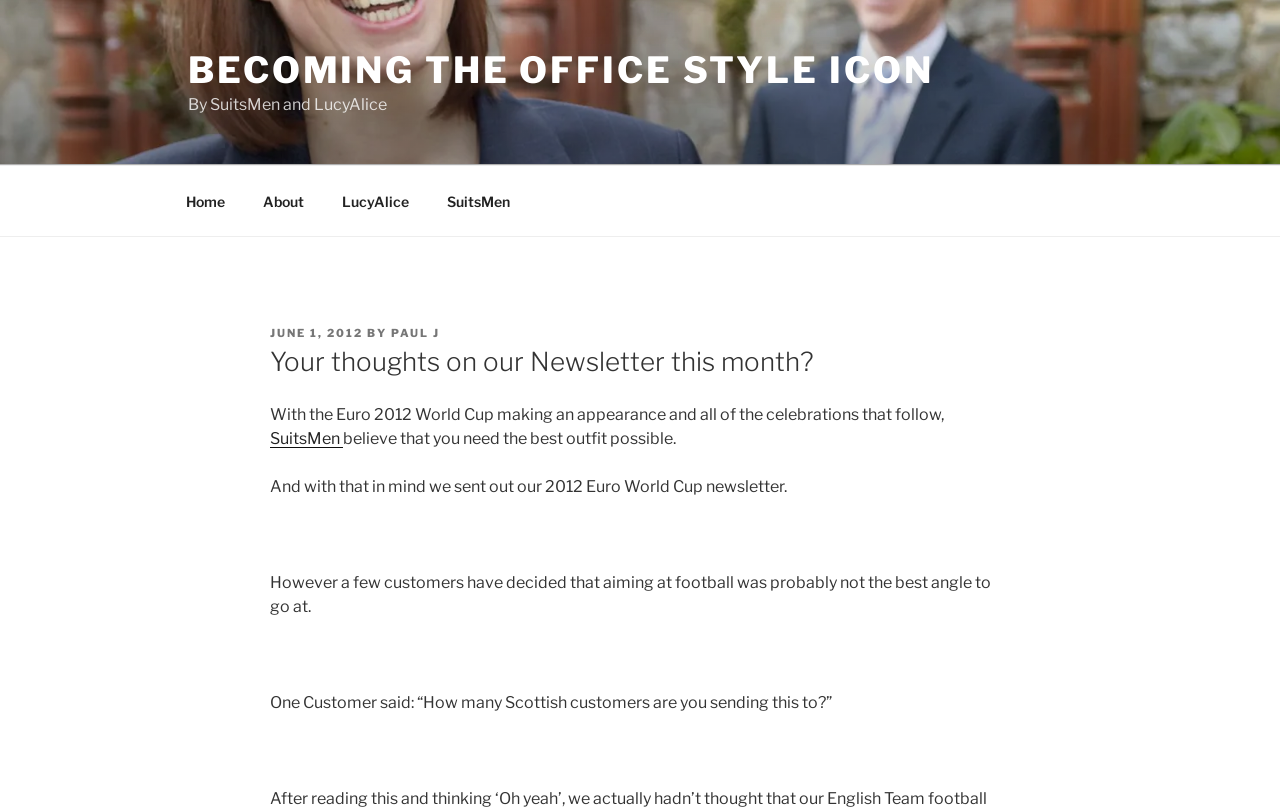Please answer the following question using a single word or phrase: 
What is the name of the company mentioned in the post?

SuitsMen